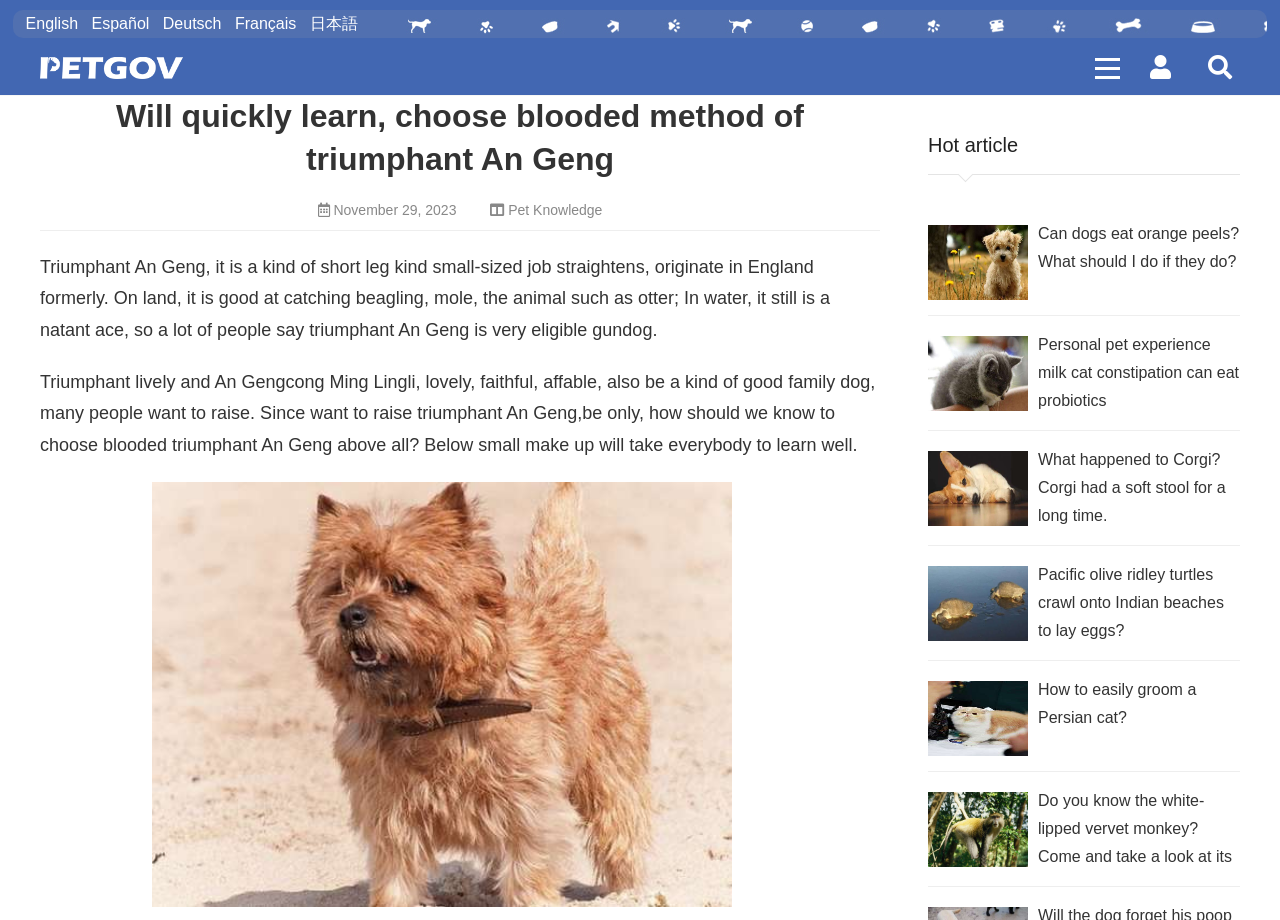Describe all significant elements and features of the webpage.

This webpage is about PetGOV, a platform that provides information and resources for pet owners. At the top of the page, there are five language options: English, Español, Deutsch, Français, and 日本語. Next to these options is a link to PetGOV. 

Below the language options, there is a heading that reads "Will quickly learn, choose blooded method of triumphant An Geng." This is followed by a time stamp indicating the date "November 29, 2023." 

To the right of the time stamp is a link to "Pet Knowledge." Below this link, there are two paragraphs of text that provide information about Triumphant An Geng, a breed of dog. The text describes the characteristics and abilities of this breed, as well as its suitability as a family pet. 

Below the text, there is an image that likely shows a picture of a Triumphant An Geng dog. 

Further down the page, there is a heading that reads "Hot article." Below this heading, there are four rows of links to different articles, each with a corresponding image. The articles appear to be about various pet-related topics, such as whether dogs can eat orange peels, personal pet experiences, and information about different animal species. Each link has a duplicate link to the right of it, with the same image.